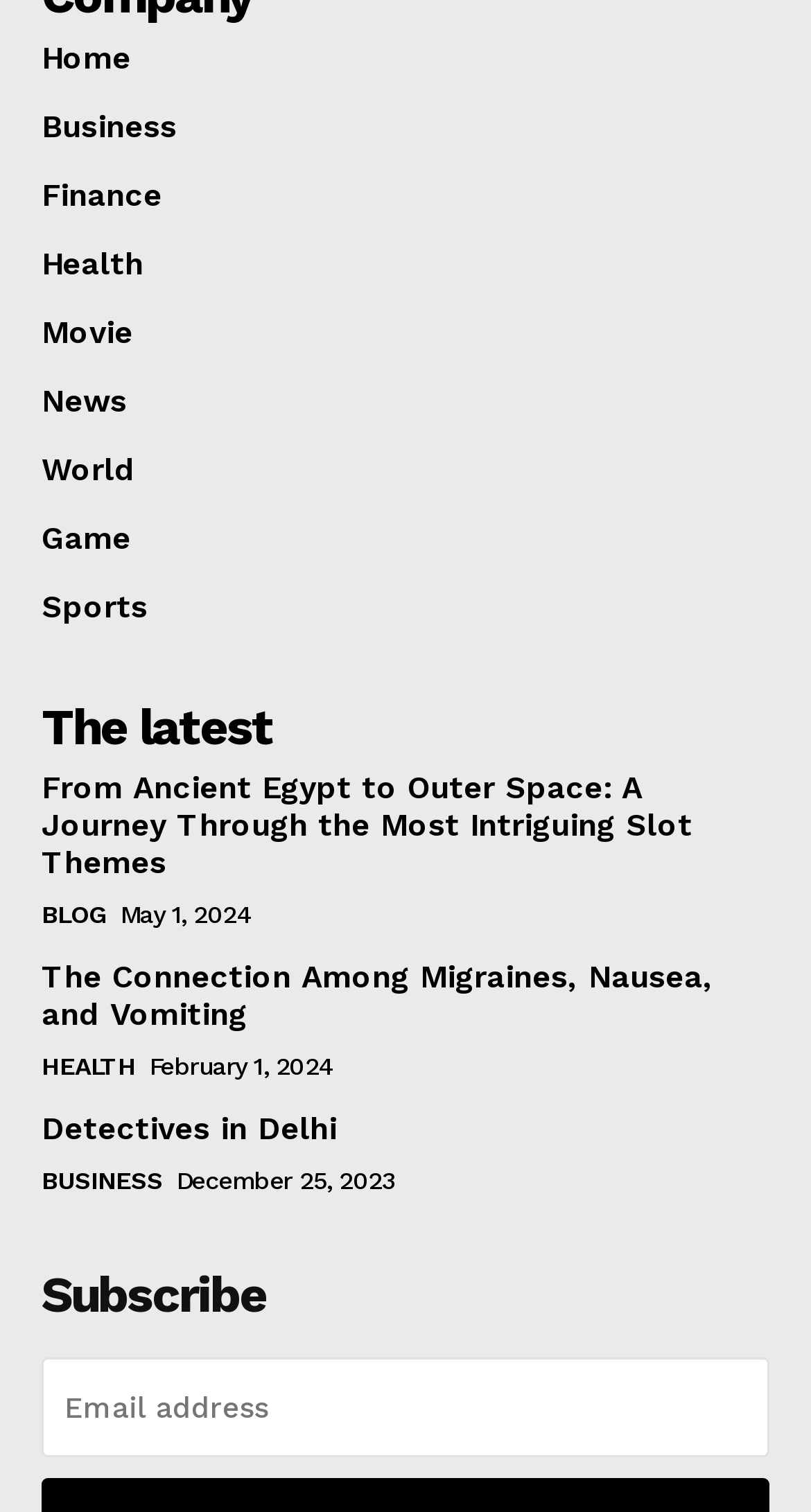Given the element description: "aria-label="email" name="email" placeholder="Email address"", predict the bounding box coordinates of this UI element. The coordinates must be four float numbers between 0 and 1, given as [left, top, right, bottom].

[0.051, 0.897, 0.949, 0.963]